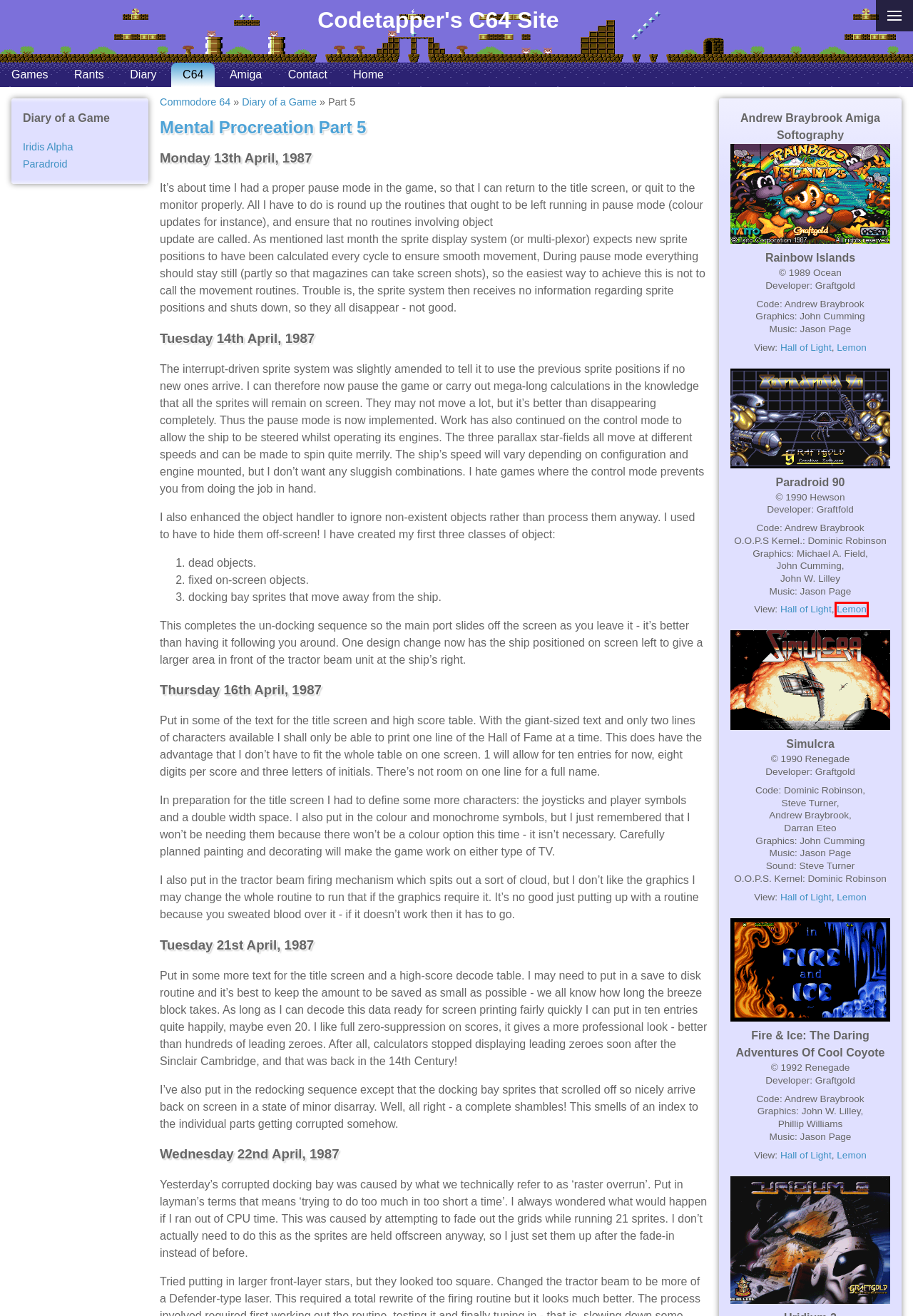Analyze the screenshot of a webpage that features a red rectangle bounding box. Pick the webpage description that best matches the new webpage you would see after clicking on the element within the red bounding box. Here are the candidates:
A. Rainbow Islands - Amiga Game - Download ADF, Music, Cheat - Lemon Amiga
B. Rainbow Islands : Hall Of Light - The database of Amiga games
C. Paradroid 90 - Amiga Game - Download ADF, Music, Review, Cheat - Lemon Amiga
D. Simulcra - Amiga Game - Download ADF, Music - Lemon Amiga
E. Fire & Ice: The Daring Adventures Of Cool Coyote : Hall Of Light - The database of Amiga games
F. Fire and Ice - Amiga Game - Download ADF, Music, Cheat - Lemon Amiga
G. Paradroid 90 : Hall Of Light - The database of Amiga games
H. Simulcra : Hall Of Light - The database of Amiga games

C